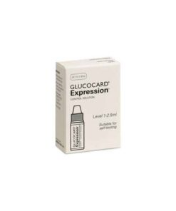Please provide a comprehensive response to the question based on the details in the image: What is the purpose of the Arkray GlucoCard Expression Control Solution?

The control solution is designed to ensure the accurate functioning of the Arkray GlucoCard Expression glucose meter and accompanying test strips, which is crucial for effective diabetes management. This is stated in the packaging label, emphasizing its importance for users to regularly calibrate their glucose testing equipment.